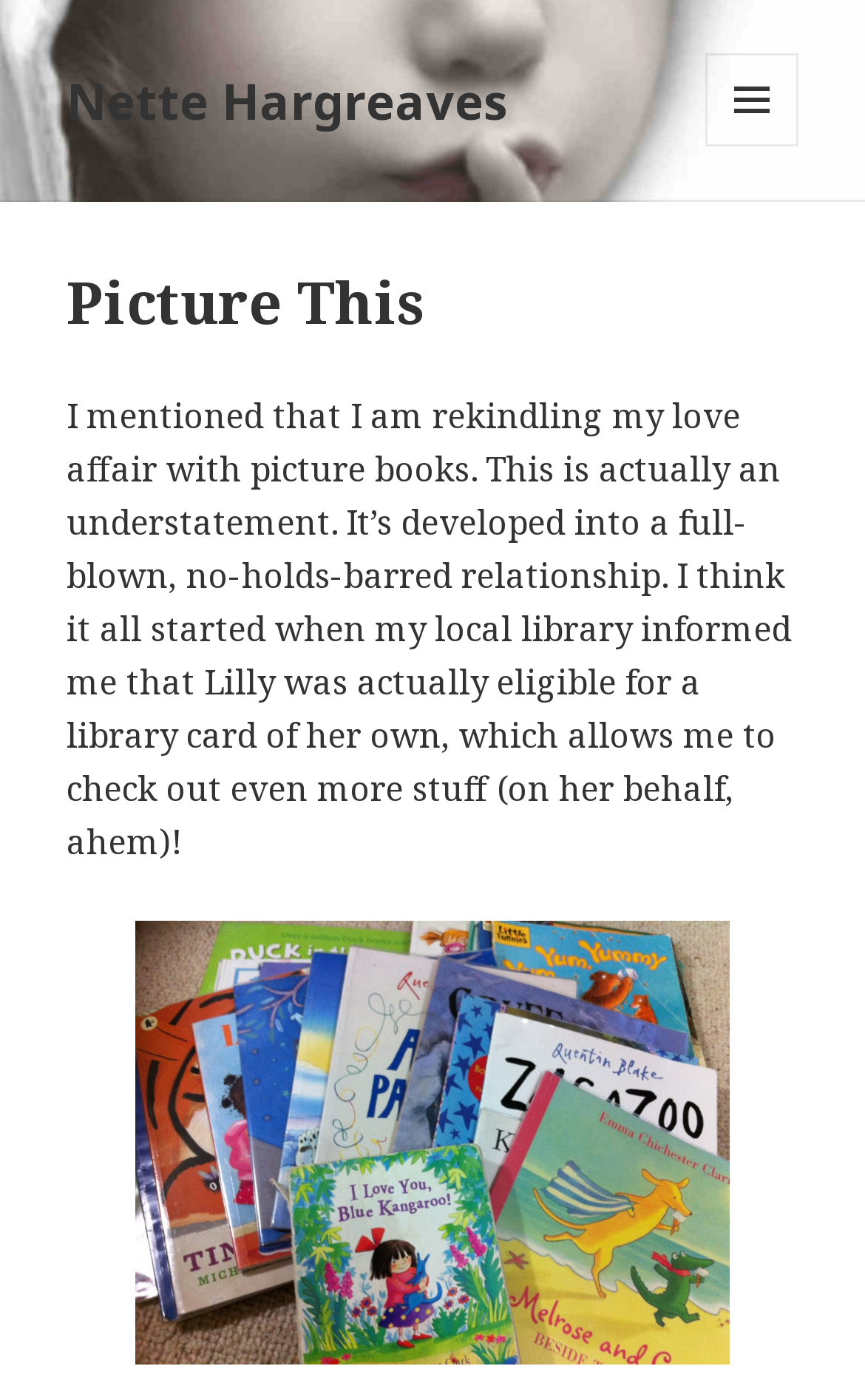Based on the element description "Menu and widgets", predict the bounding box coordinates of the UI element.

[0.815, 0.038, 0.923, 0.105]